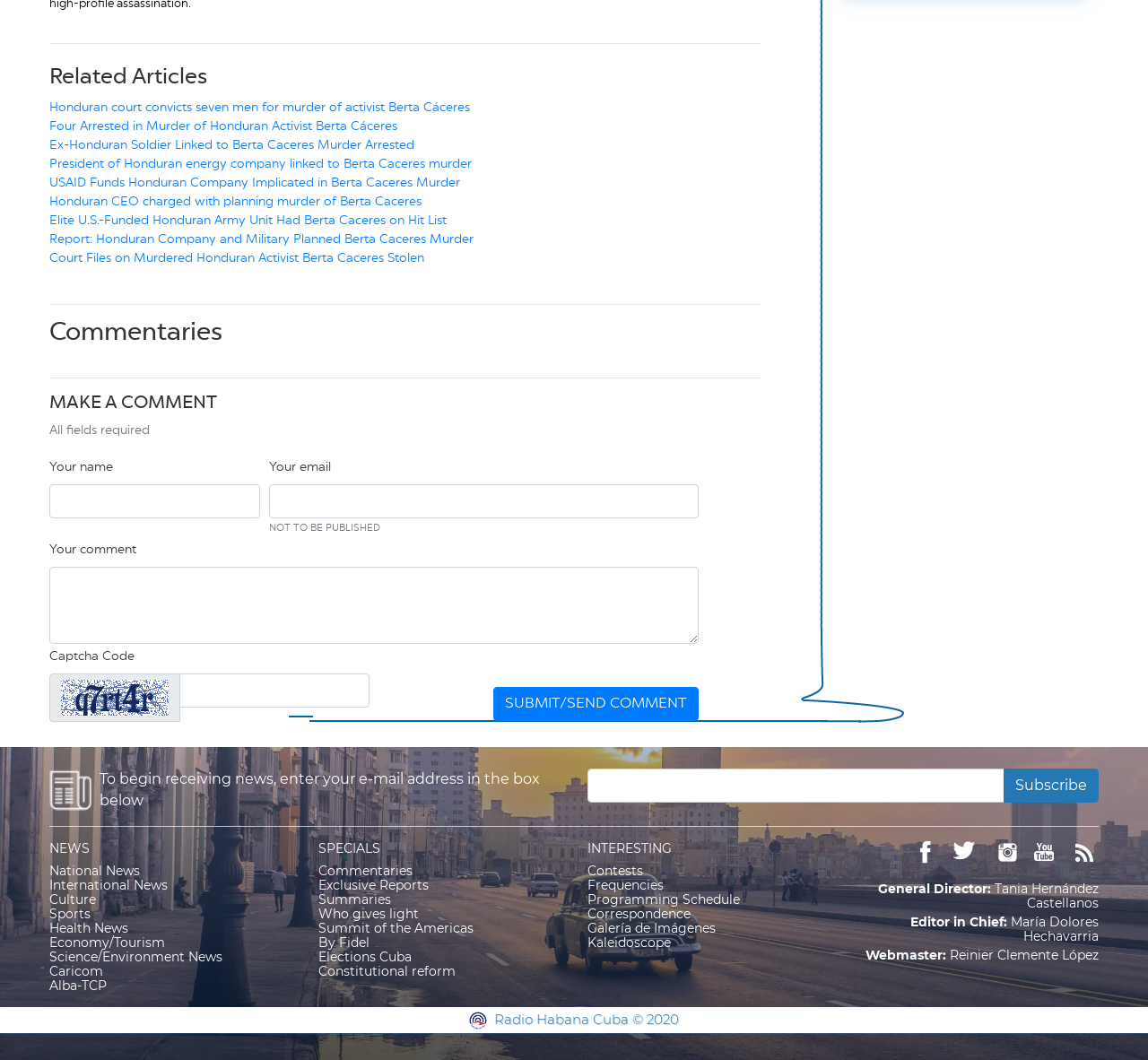Respond to the question with just a single word or phrase: 
What type of organization is Radio Habana Cuba?

Radio station